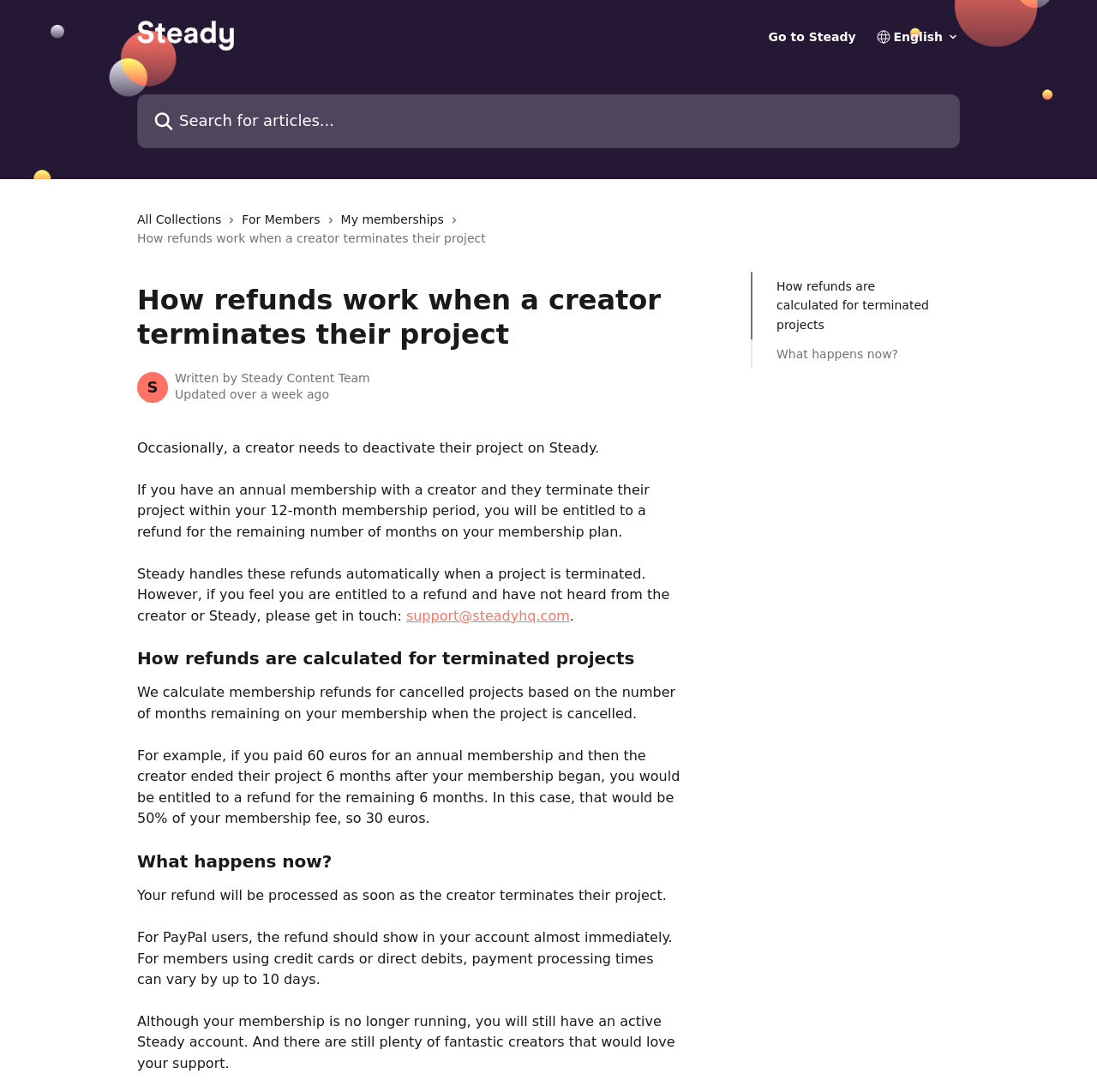Please identify the bounding box coordinates of the element I should click to complete this instruction: 'Contact support'. The coordinates should be given as four float numbers between 0 and 1, like this: [left, top, right, bottom].

[0.37, 0.556, 0.519, 0.571]